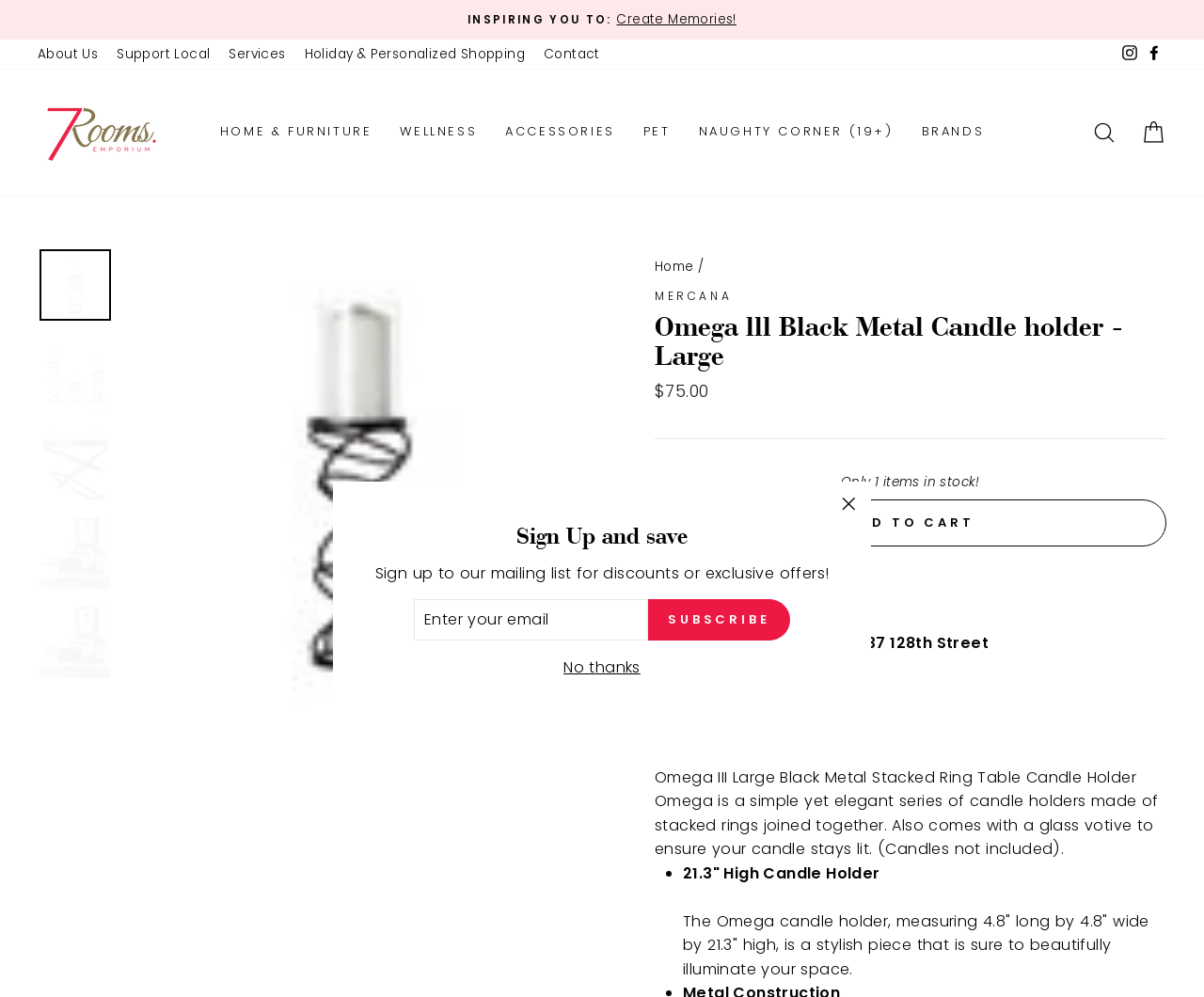Mark the bounding box of the element that matches the following description: "About Us".

[0.023, 0.039, 0.089, 0.069]